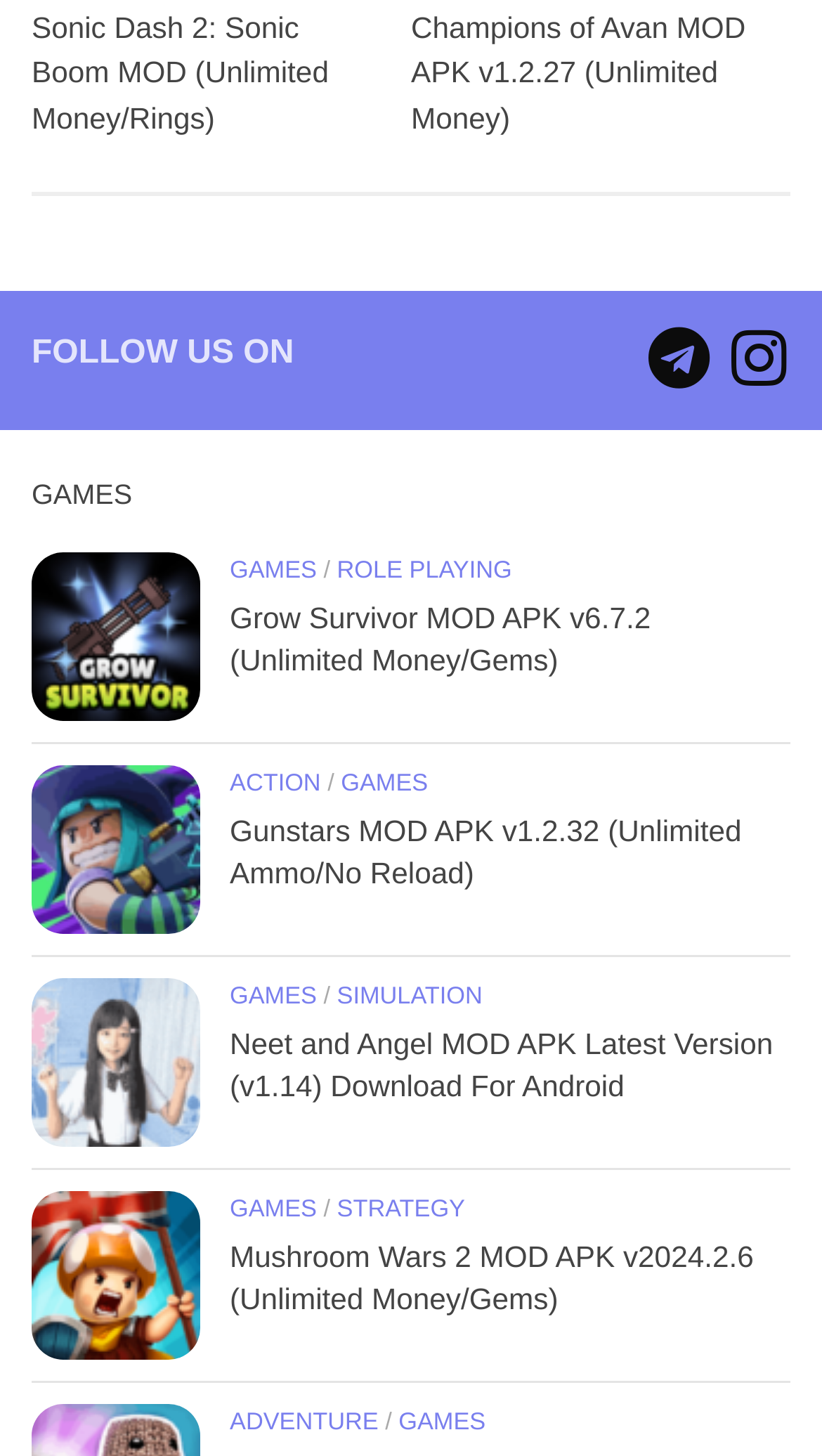Using the format (top-left x, top-left y, bottom-right x, bottom-right y), provide the bounding box coordinates for the described UI element. All values should be floating point numbers between 0 and 1: alt="Grow Survivor MOD APK"

[0.038, 0.38, 0.244, 0.495]